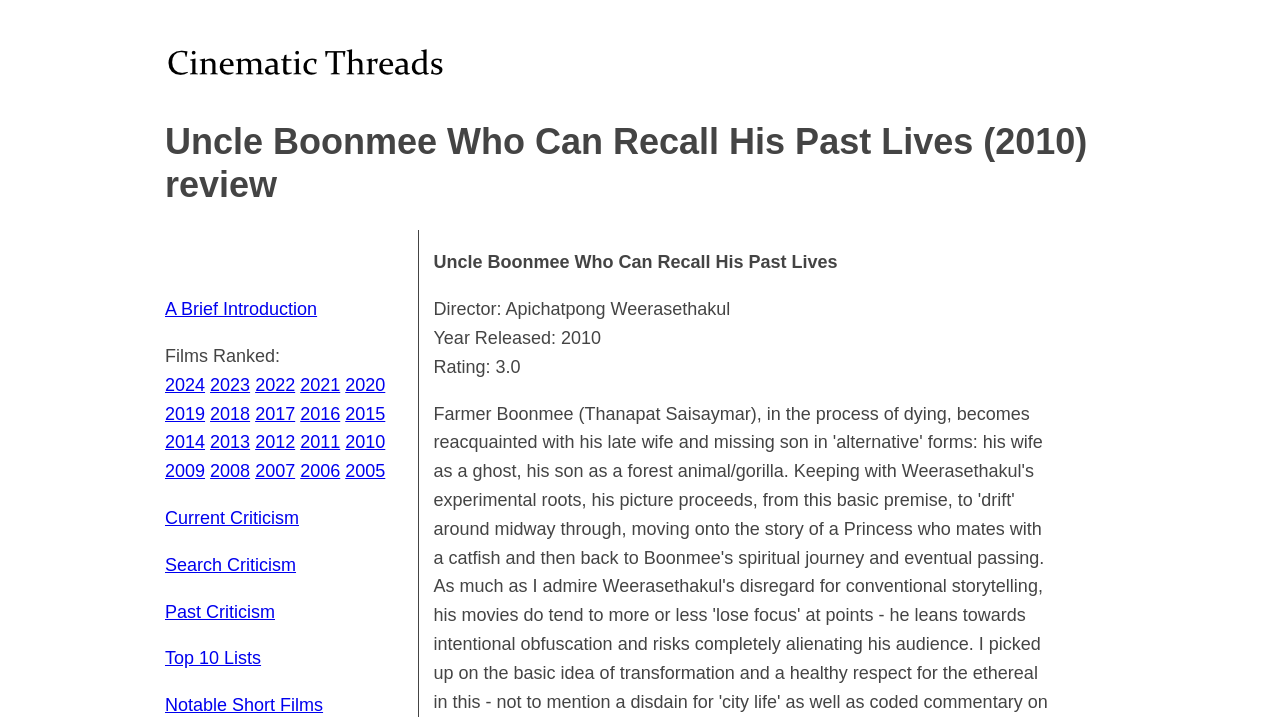Locate the bounding box coordinates of the segment that needs to be clicked to meet this instruction: "Explore notable short films".

[0.129, 0.97, 0.252, 0.997]